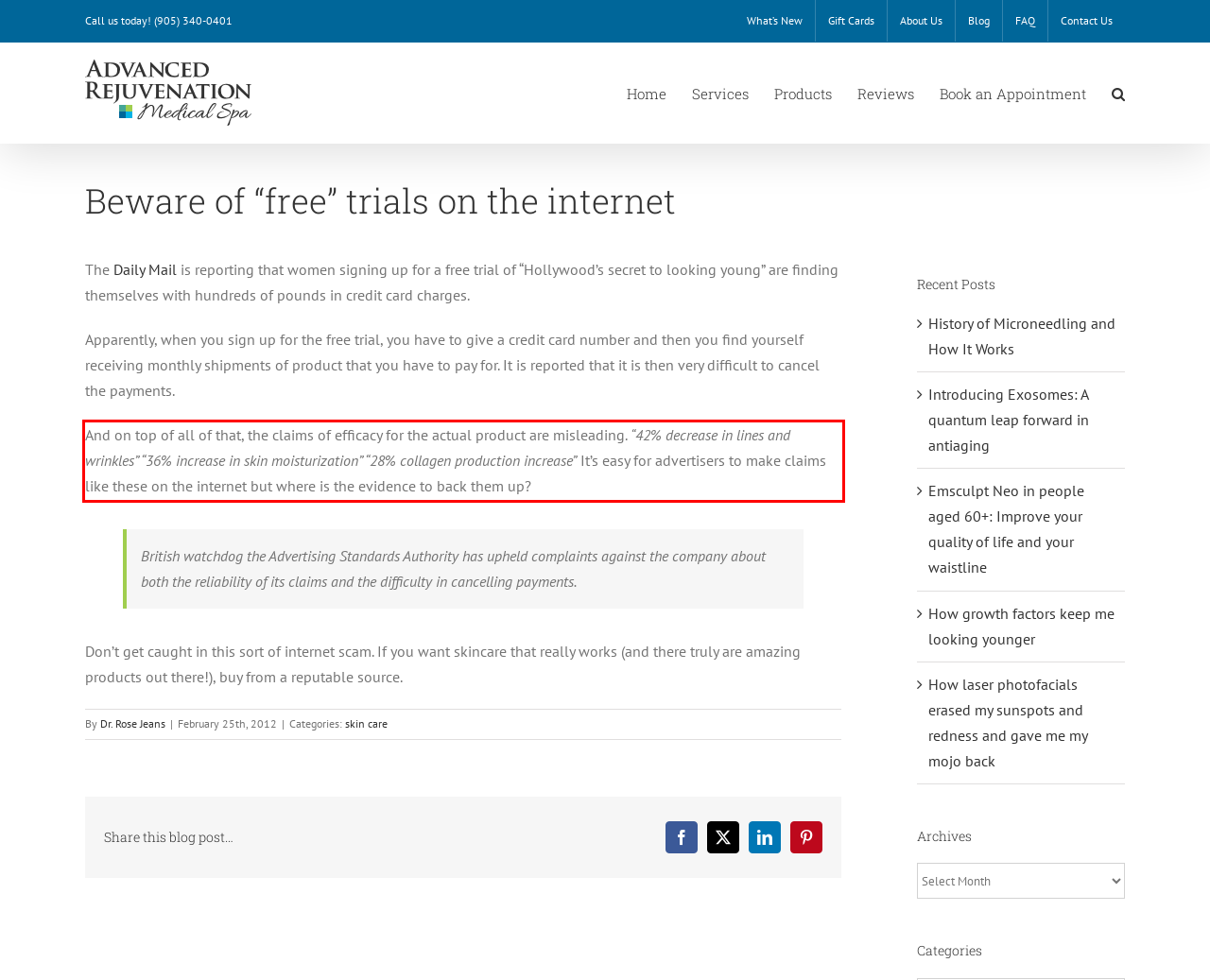Please take the screenshot of the webpage, find the red bounding box, and generate the text content that is within this red bounding box.

And on top of all of that, the claims of efficacy for the actual product are misleading. “42% decrease in lines and wrinkles” “36% increase in skin moisturization” “28% collagen production increase” It’s easy for advertisers to make claims like these on the internet but where is the evidence to back them up?